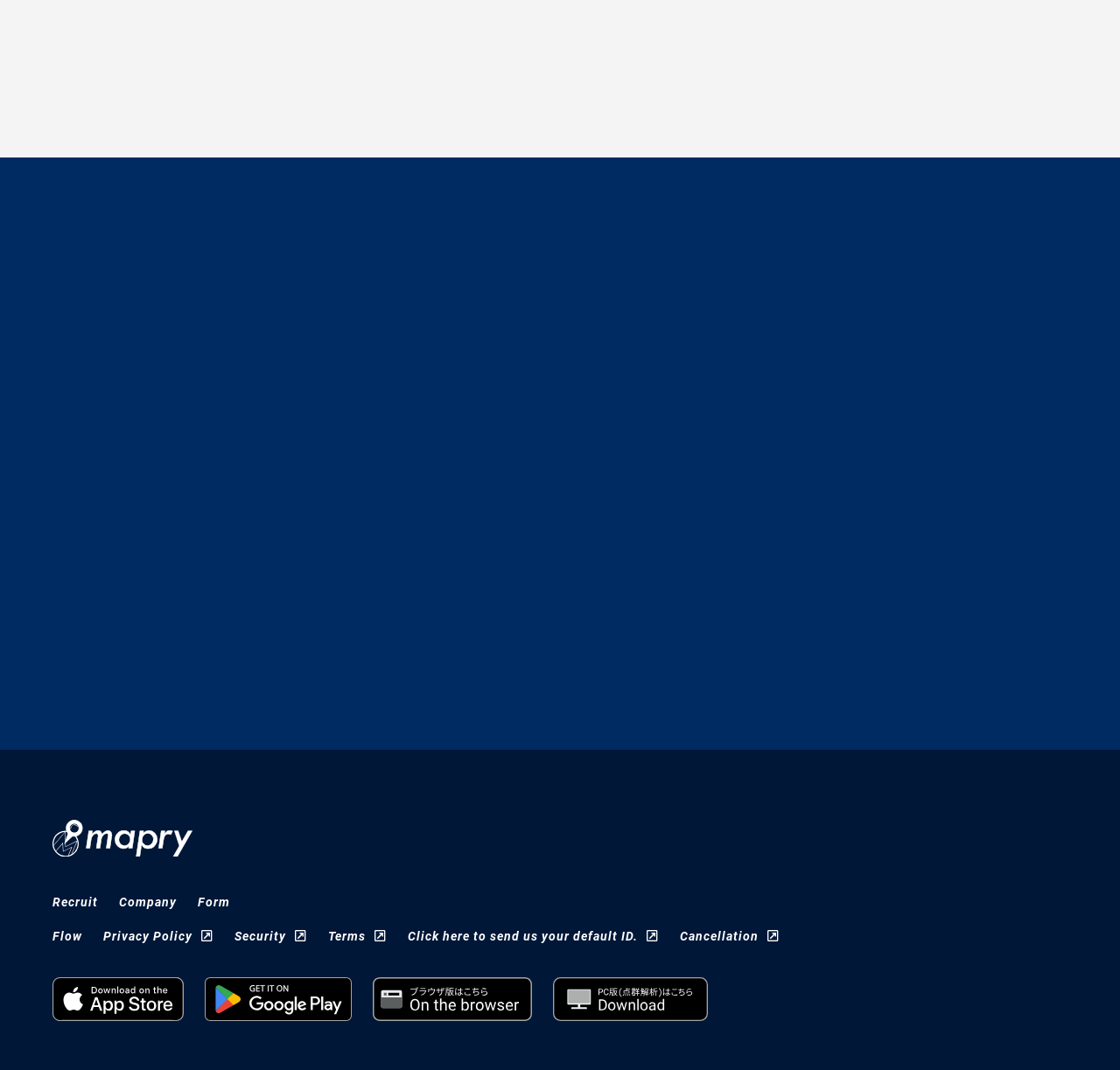Locate the bounding box coordinates of the element you need to click to accomplish the task described by this instruction: "Go to the 'Recruit' page".

[0.047, 0.837, 0.088, 0.851]